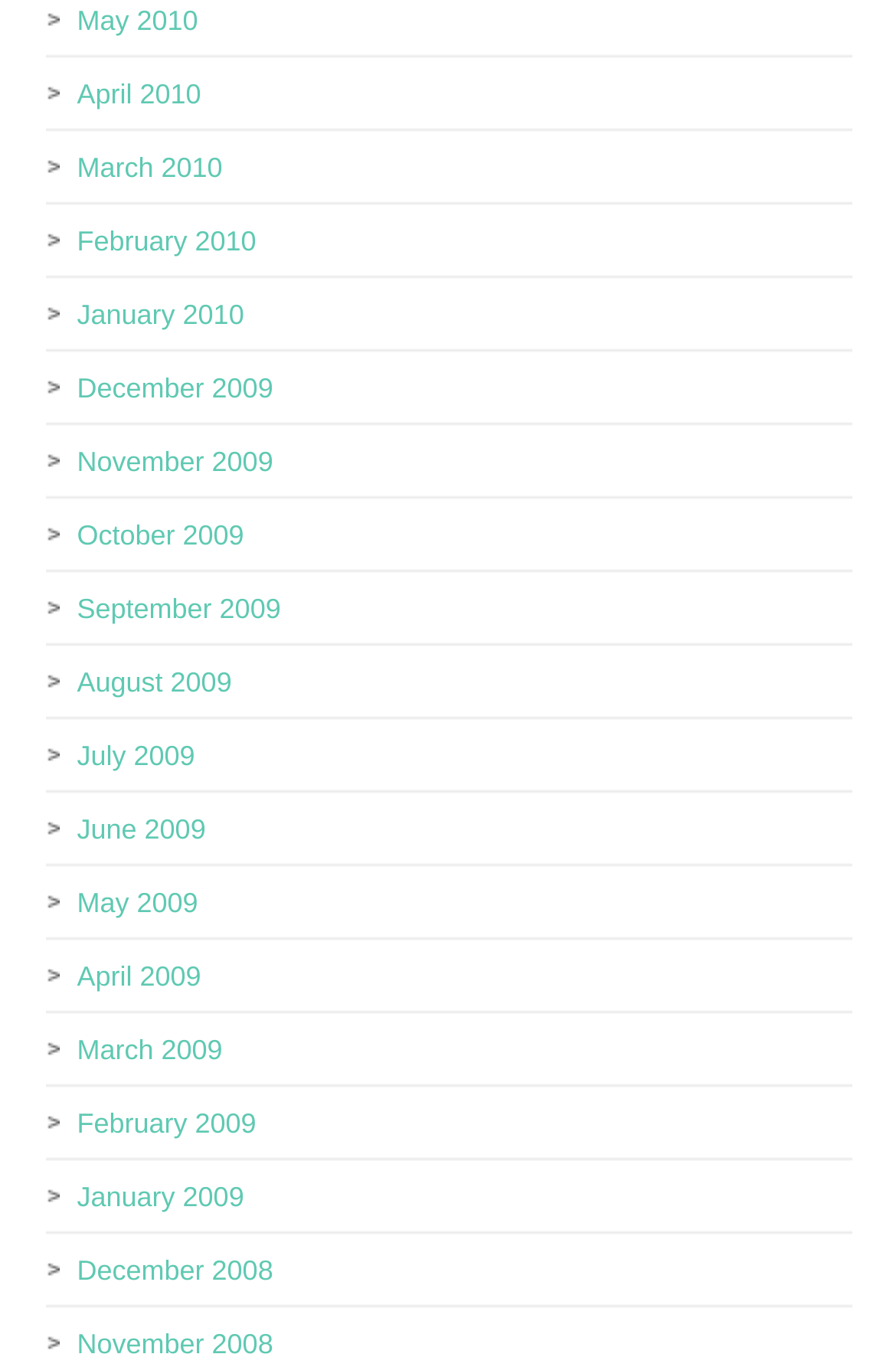How many months are listed?
Kindly answer the question with as much detail as you can.

I counted the number of links on the webpage, and there are 24 links, each representing a month from May 2010 to December 2008.